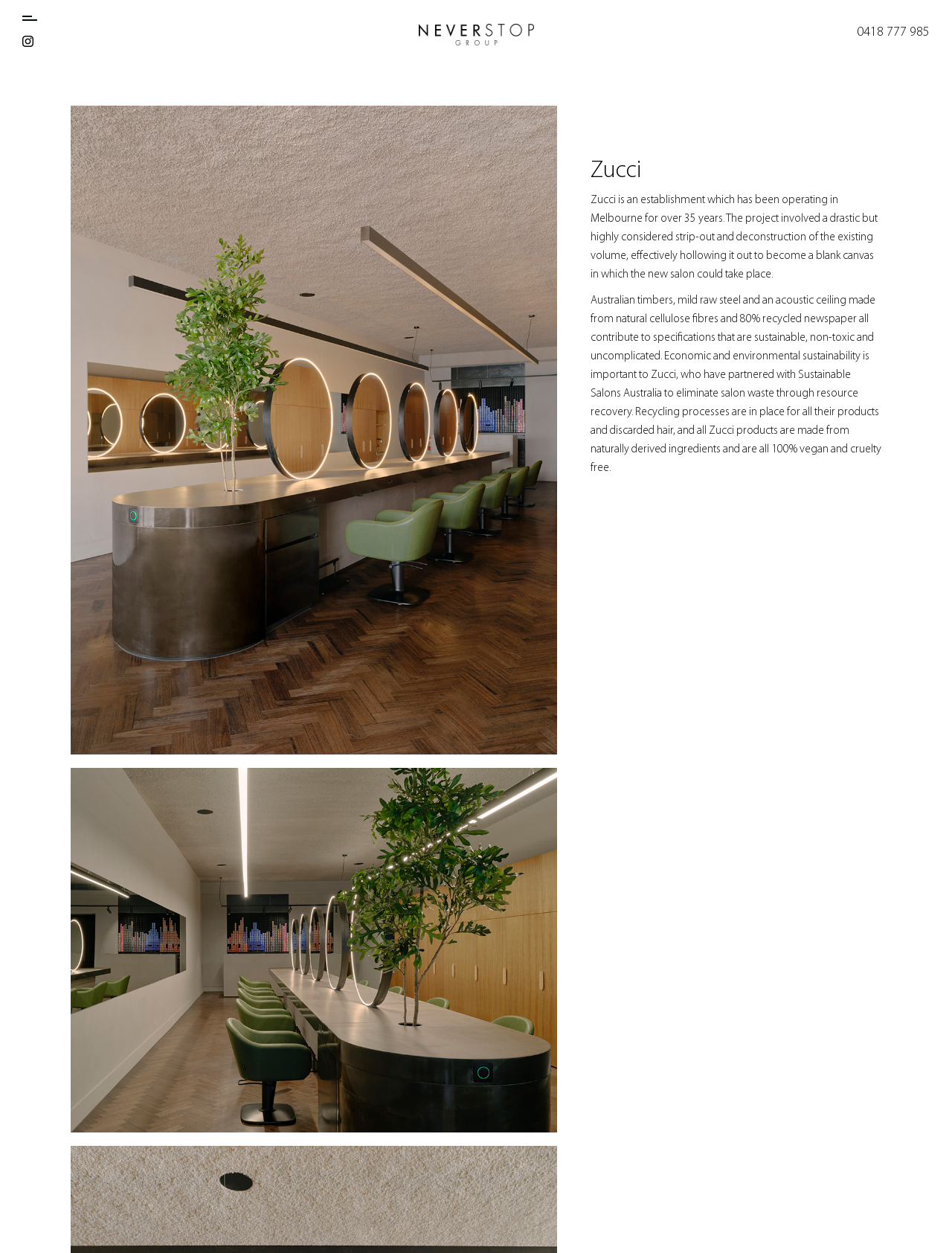Give a complete and precise description of the webpage's appearance.

The webpage is about Never Stop Group, with a prominent link to the group's name at the top center of the page. To the top right, there is a link with a phone number "0418 777 985". Below the group's name, there are two large images, "Image 1" and "Image 2", placed side by side, taking up most of the width of the page.

Further down, there is a heading "Zucci" at the top center, followed by two paragraphs of text that describe Zucci, an establishment in Melbourne that has been operating for over 35 years. The text explains the project's focus on sustainability, using natural and recycled materials, and partnering with Sustainable Salons Australia to eliminate waste. The paragraphs are positioned below the heading, with the second paragraph slightly indented.

There are no other notable UI elements on the page, aside from a few minor links and static text elements at the top. The overall layout is simple, with a focus on showcasing the images and providing information about Zucci.